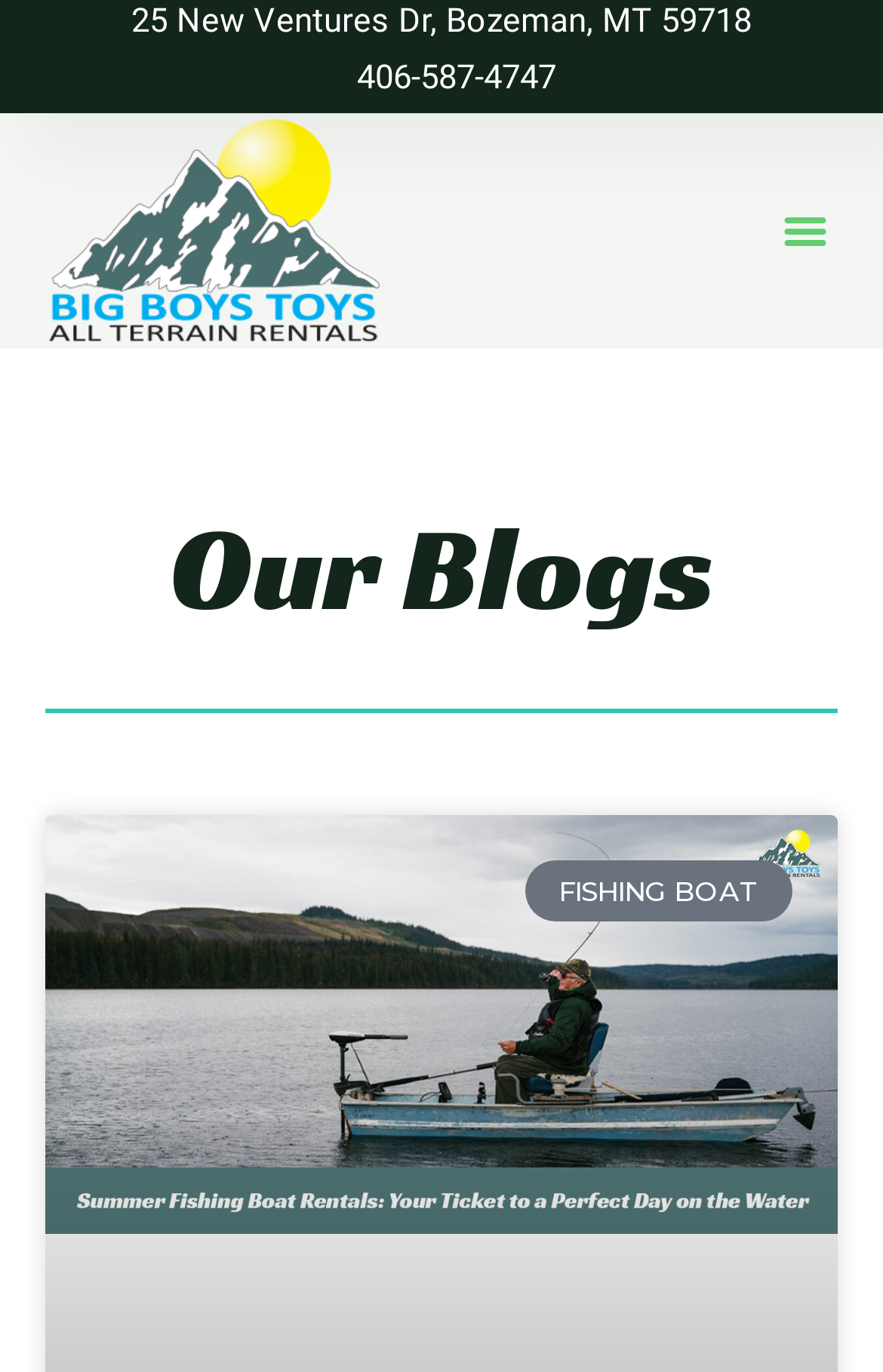What is the phone number of Big Boys Toys Rentals?
Using the visual information, respond with a single word or phrase.

406-587-4747